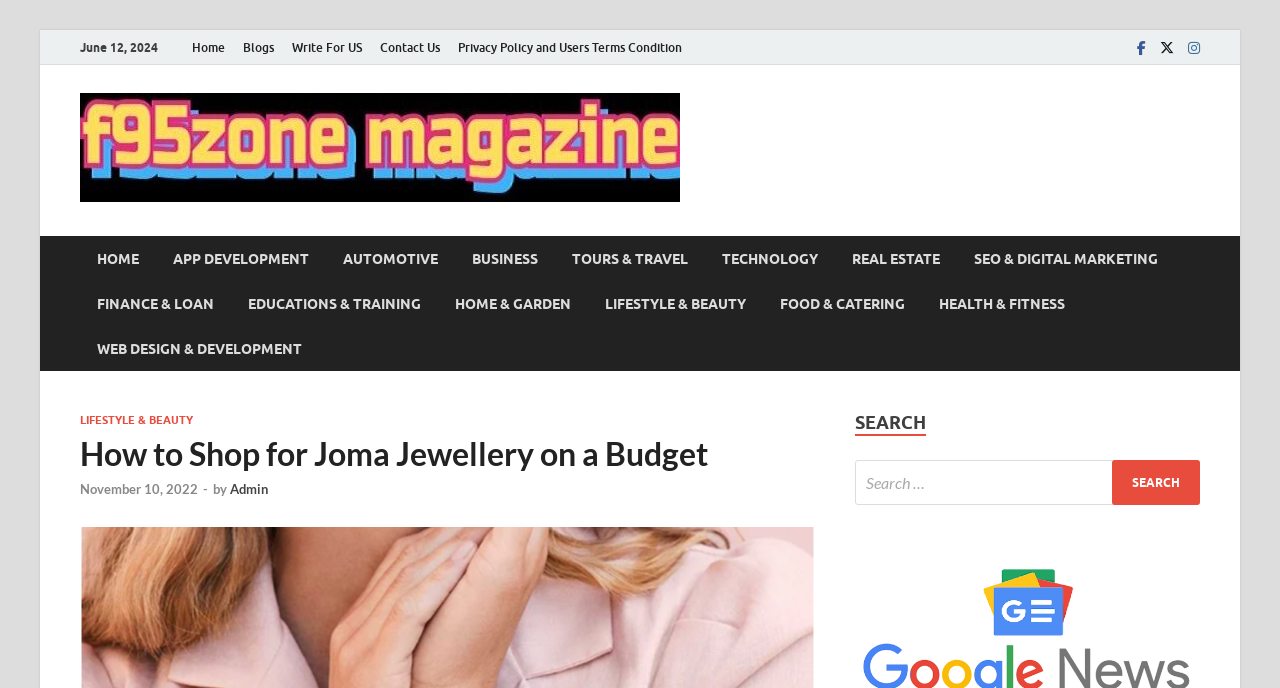Indicate the bounding box coordinates of the clickable region to achieve the following instruction: "Read the 'How to Shop for Joma Jewellery on a Budget' article."

[0.062, 0.597, 0.637, 0.727]